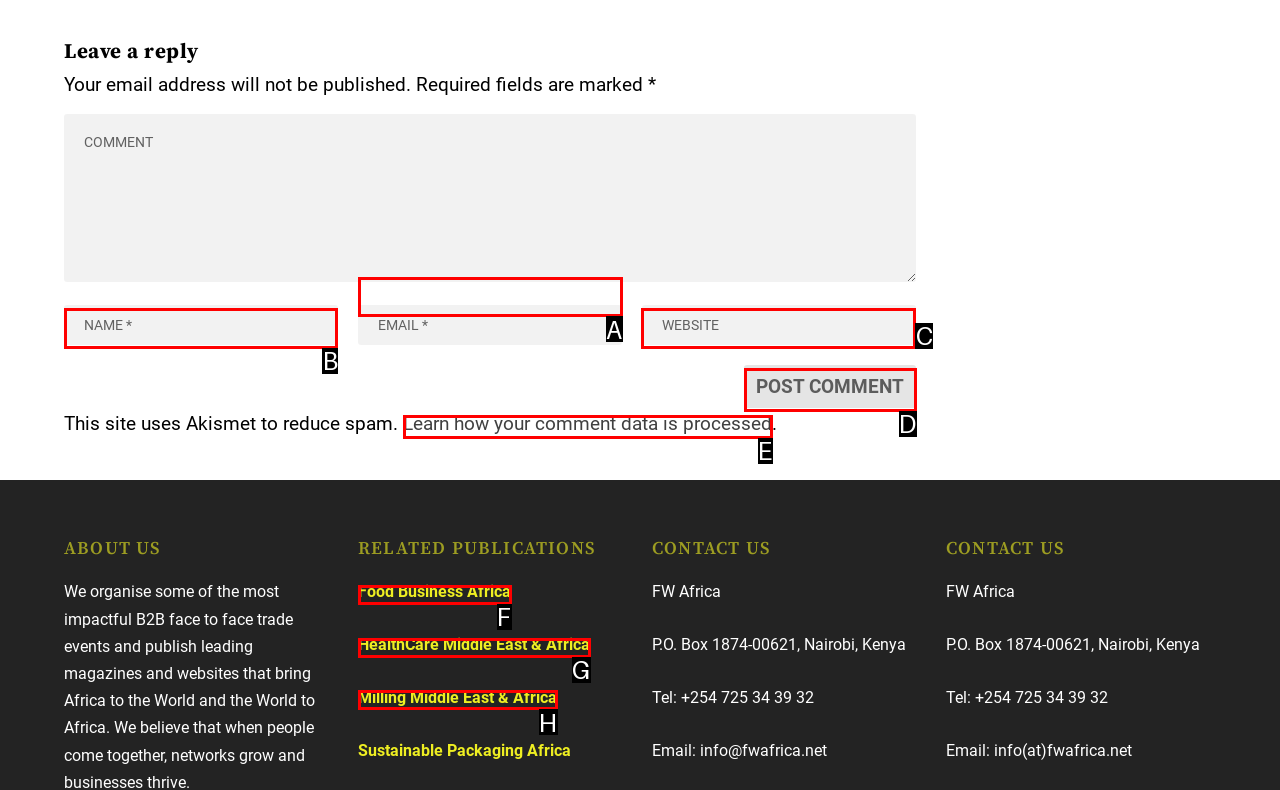Determine which HTML element should be clicked for this task: Enter your email
Provide the option's letter from the available choices.

A